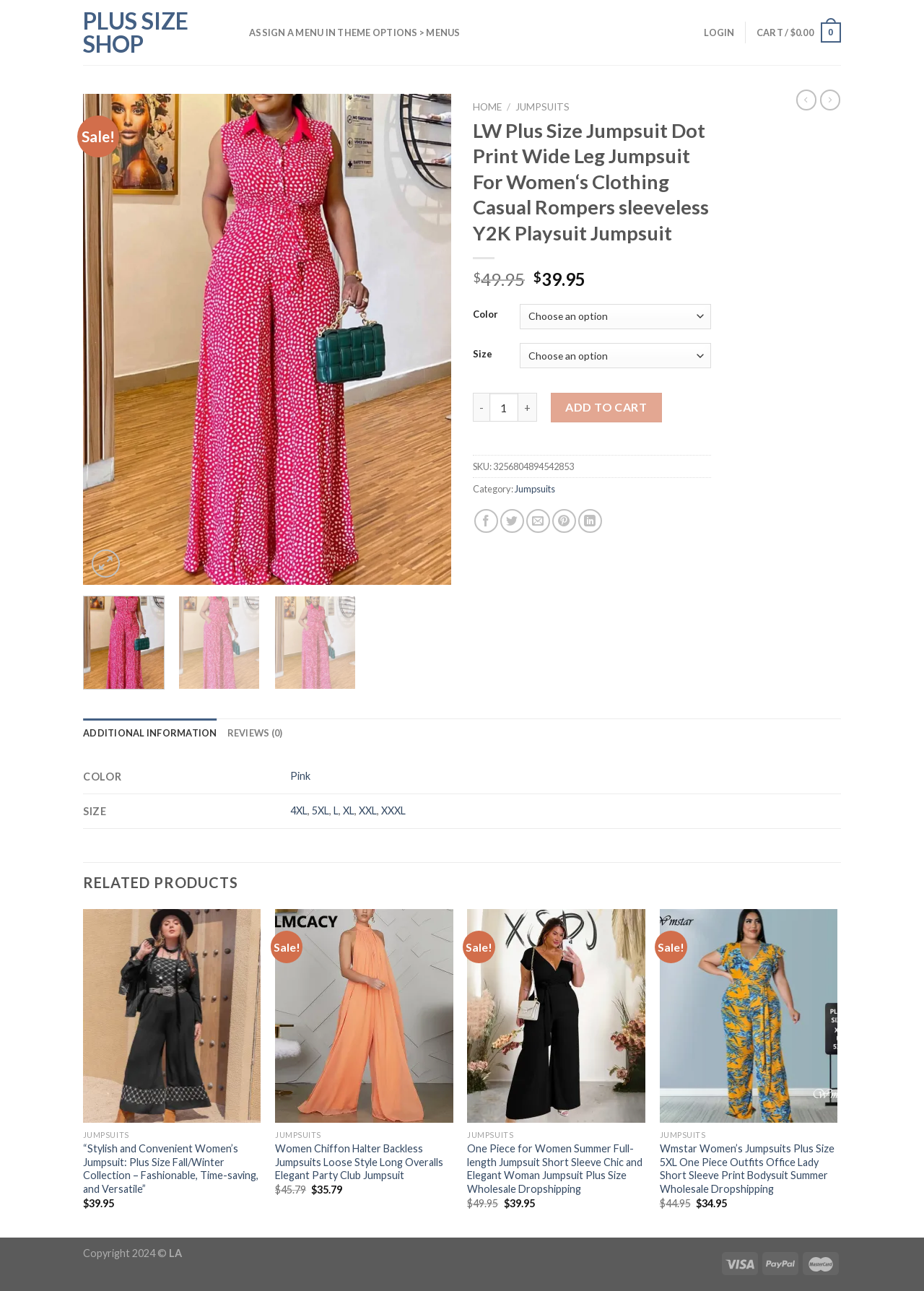How many related products are displayed on the webpage?
Answer the question in as much detail as possible.

In the 'RELATED PRODUCTS' section, there are three product links displayed, indicating that there are three related products shown on the webpage.